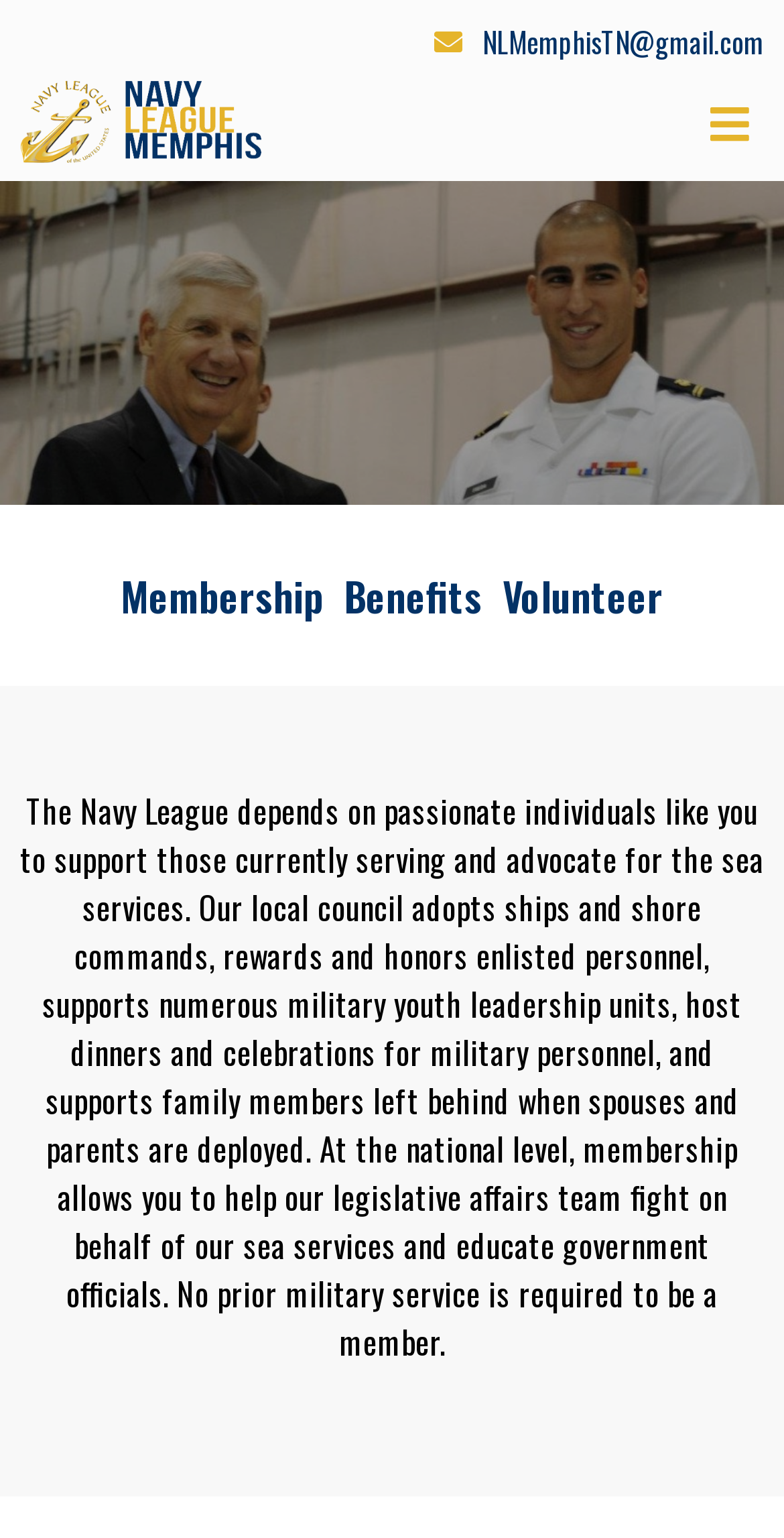Locate the bounding box of the UI element described by: "Back" in the given webpage screenshot.

None